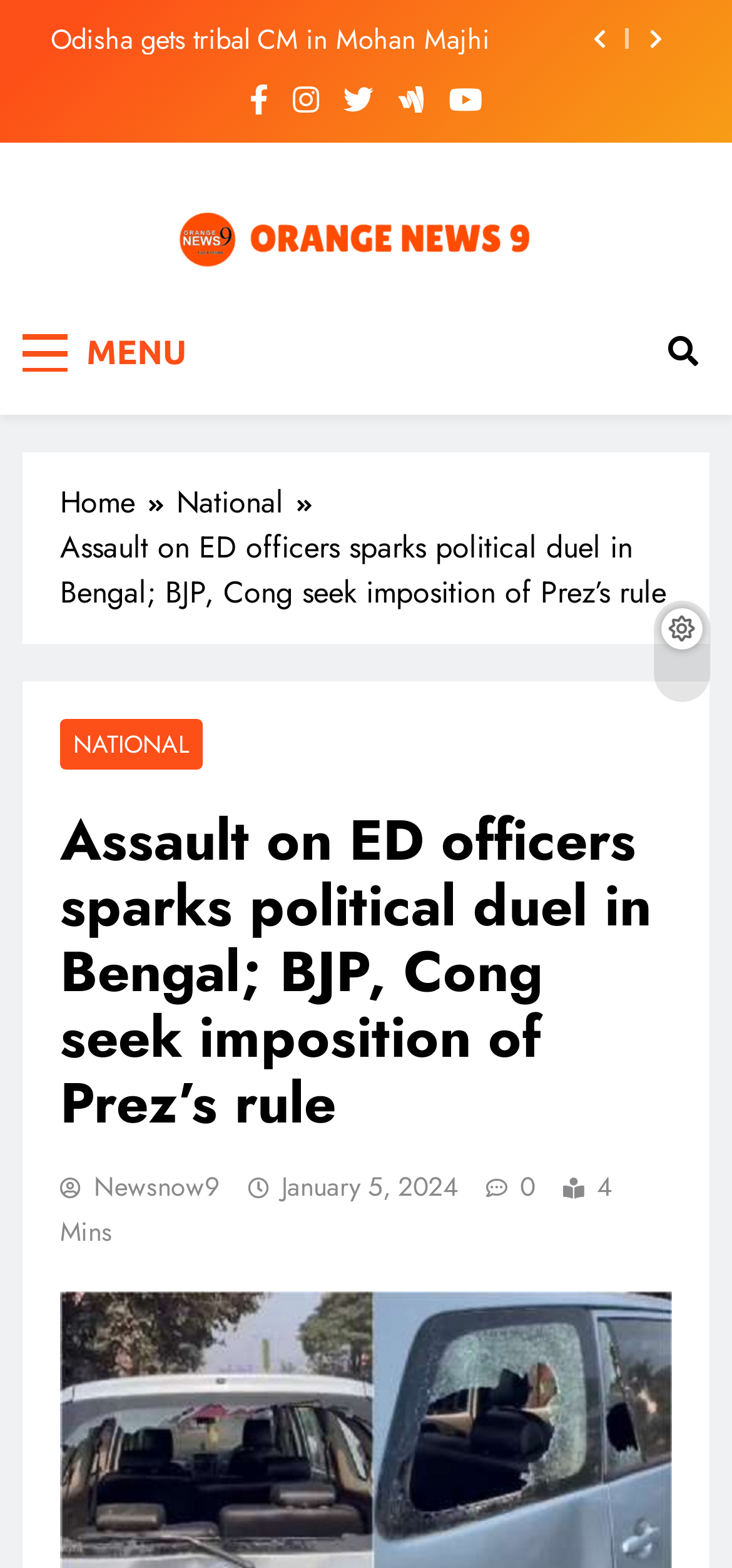Please answer the following query using a single word or phrase: 
How many social media links are available?

6